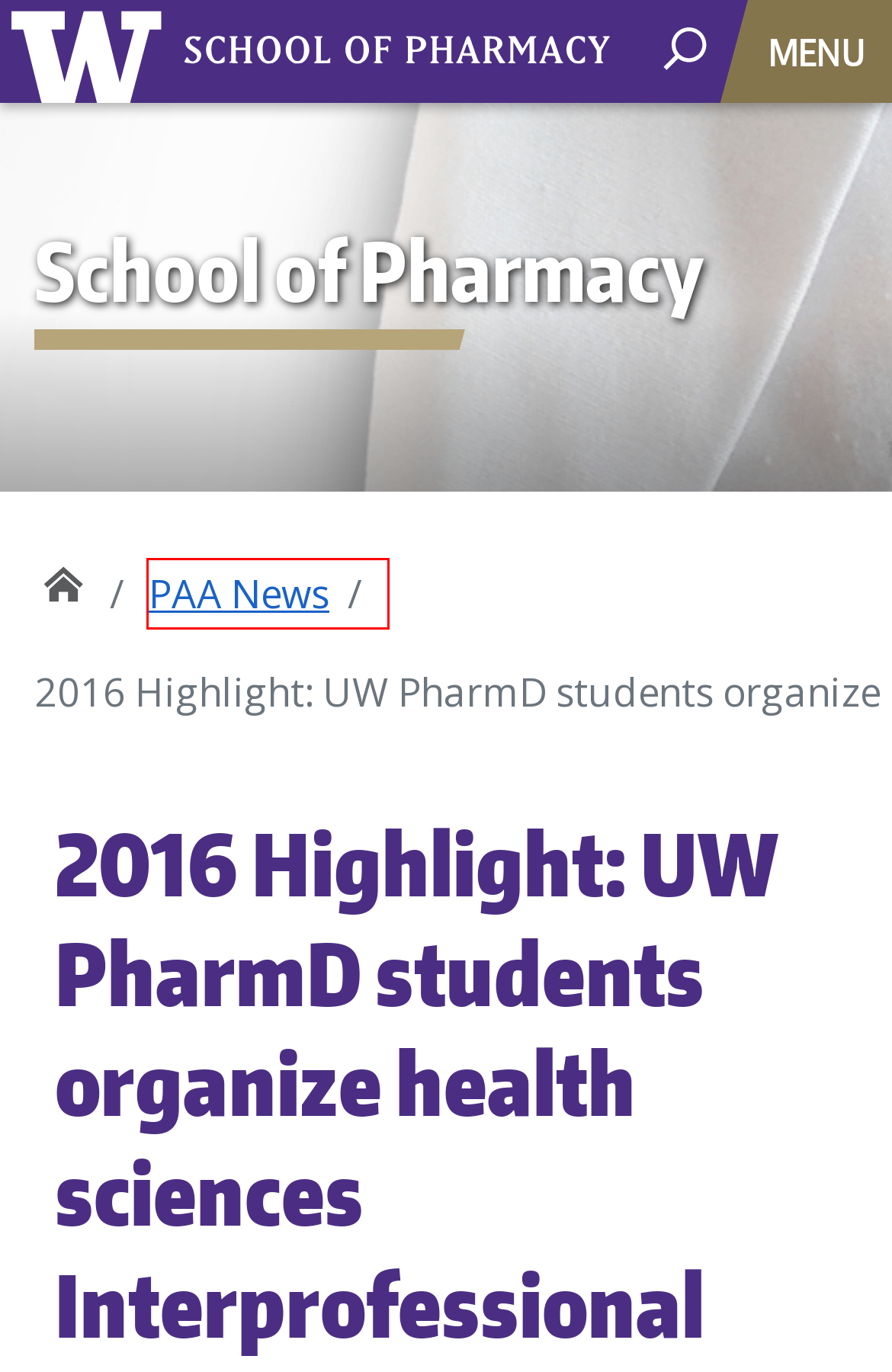You are provided with a screenshot of a webpage highlighting a UI element with a red bounding box. Choose the most suitable webpage description that matches the new page after clicking the element in the bounding box. Here are the candidates:
A. Be Boundless
B. Campus Community Safety – The Division of Campus Community Safety at the University of Washington
C. PAA News Archives - School of Pharmacy
D. Redirecting
E. Anirban Basu Elected Fellow of the American Statistical Association - School of Pharmacy
F. New UW dual-campus PharmD-MBA concurrent degree program to launch Fall 2016 - School of Pharmacy
G. Accessibility at the UW
H. School of Pharmacy - University of Washington - Seattle

C